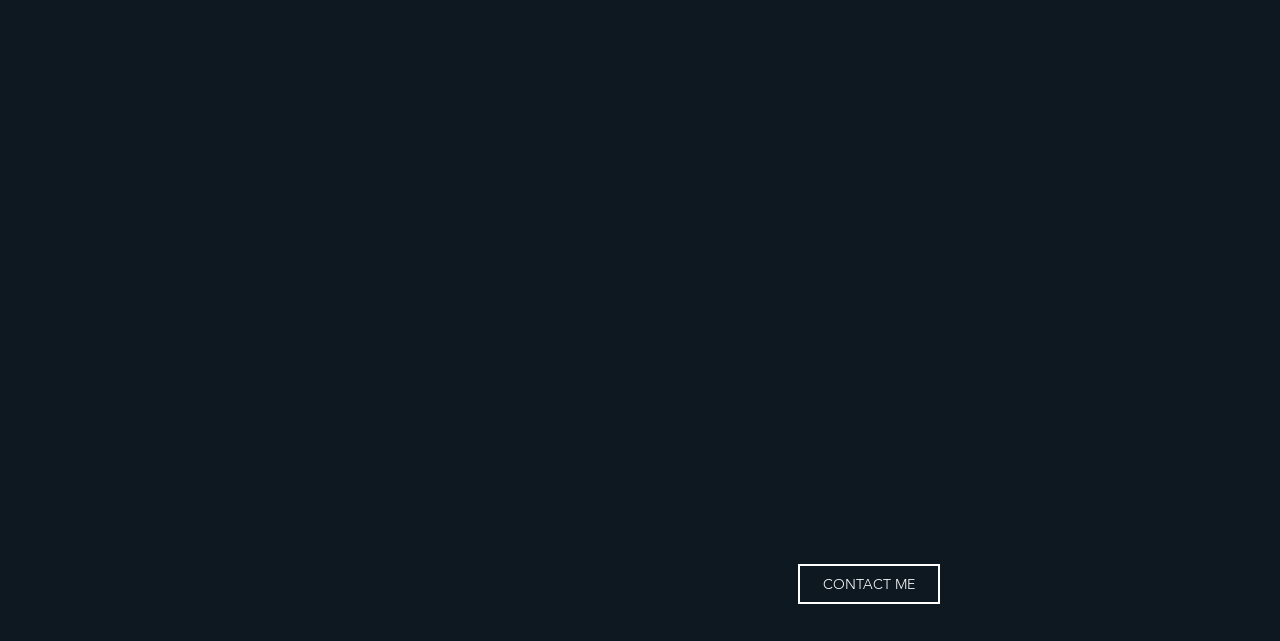Is the 'CONTACT ME' link above the 'Social Bar'?
Refer to the image and provide a detailed answer to the question.

The 'CONTACT ME' link is not above the 'Social Bar' because its y1 coordinate value is 0.88, which is greater than the y1 coordinate value of the 'Social Bar' list, which is 0.879.